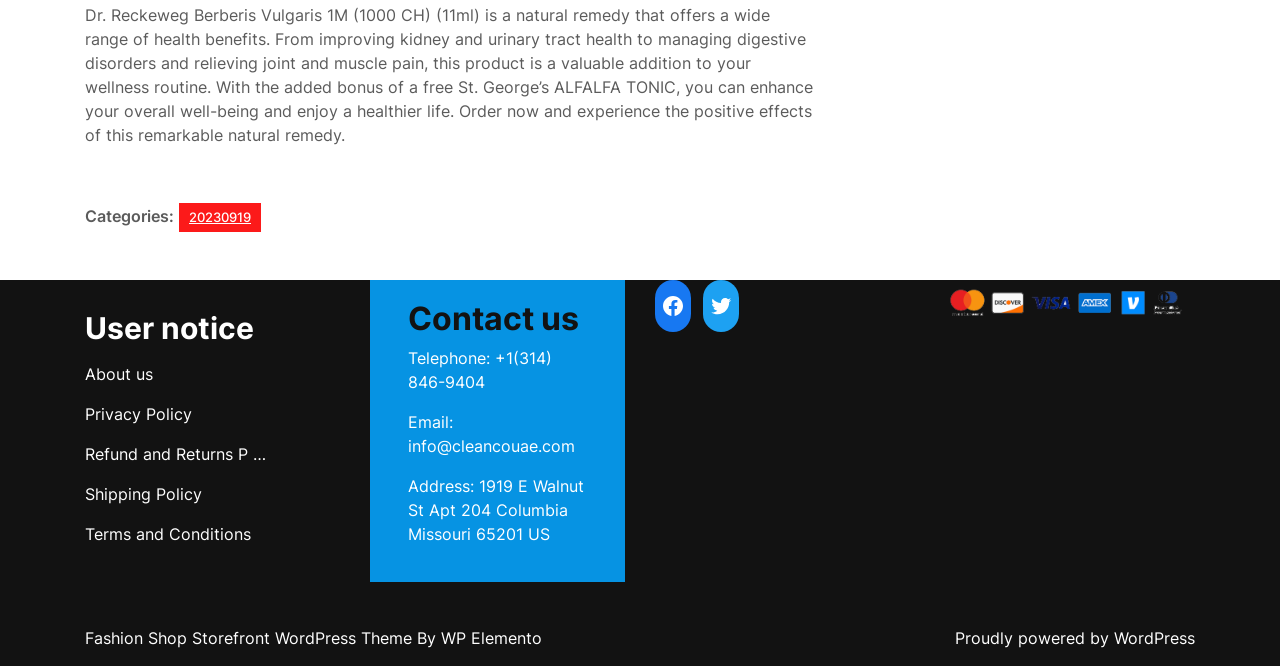Determine the bounding box coordinates for the HTML element described here: "Privacy Policy".

[0.066, 0.606, 0.15, 0.636]